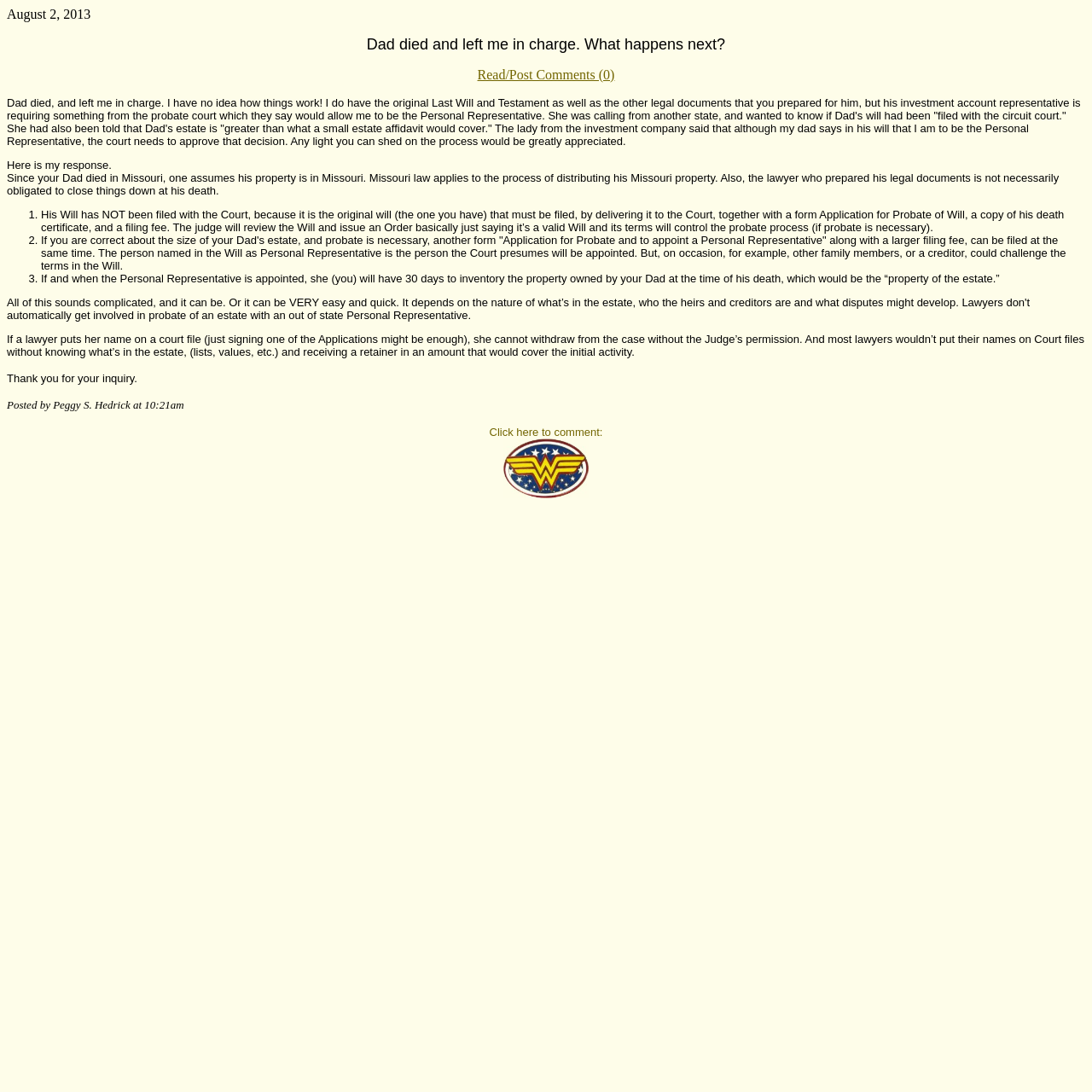Provide an in-depth caption for the contents of the webpage.

The webpage is a blog post titled "Peggy Hedrick Blog" with a focus on a personal story and legal advice. At the top, there is a date "August 2, 2013" followed by a title "Dad died and left me in charge. What happens next?" with a link to "Read/Post Comments (0)" below it. 

The main content of the blog post is a personal story about the author's experience with their father's passing and the subsequent legal process. The text is divided into paragraphs, with the first paragraph describing the situation and the author's confusion about the legal process. 

Below the personal story, there is a response from someone, likely a legal expert, which provides guidance on the process of distributing the father's property in Missouri. The response is divided into three numbered points, each explaining a step in the process, including filing the will with the court, applying for probate, and inventorying the property owned by the father at the time of his death.

Further down, there is a note about lawyers and their involvement in the legal process, followed by a thank you message from the author. The post is signed by Peggy S. Hedrick and includes a timestamp of 10:21 am. 

At the bottom, there is a call to action to comment on the post, accompanied by a small image.